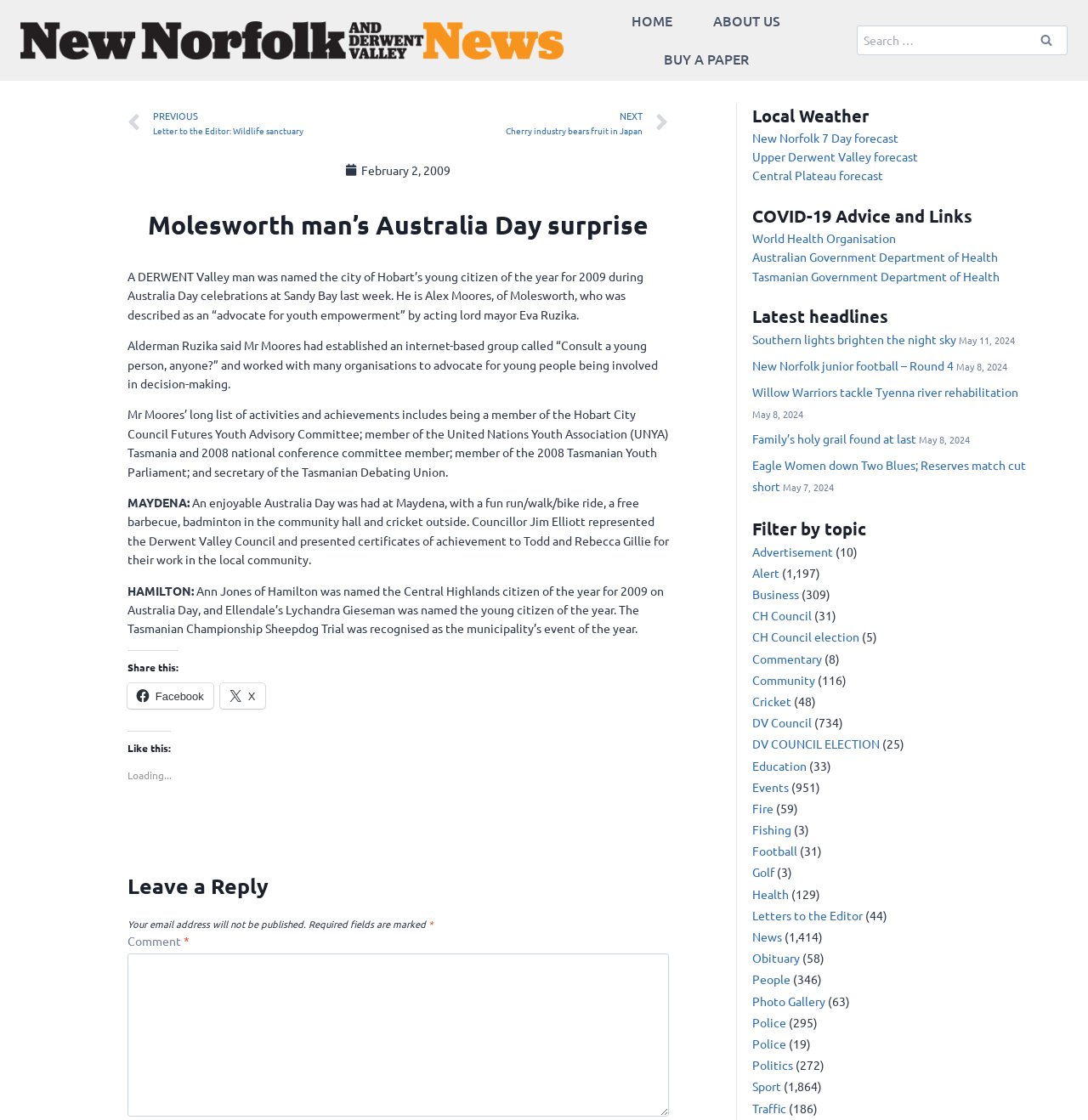Identify the bounding box coordinates of the section that should be clicked to achieve the task described: "Read the latest news".

[0.691, 0.296, 0.879, 0.31]